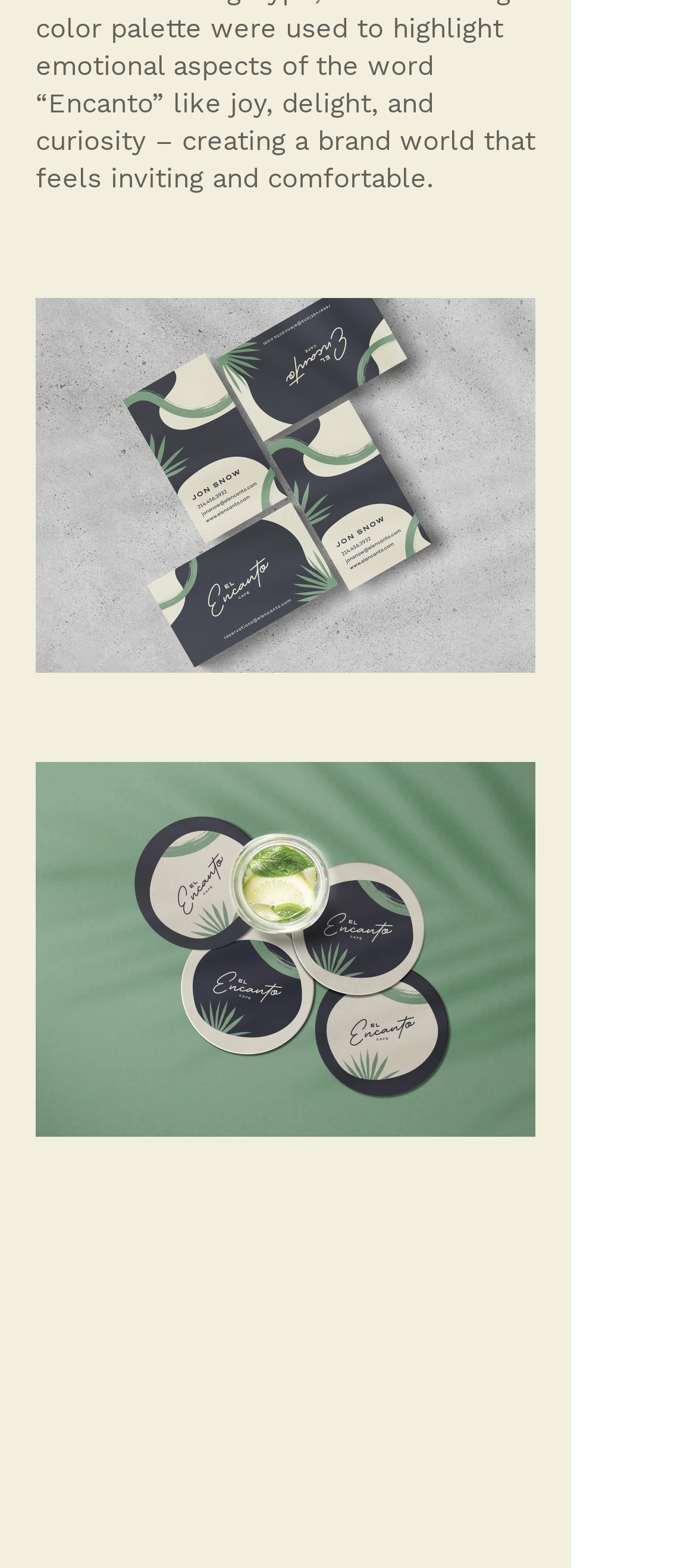Identify the bounding box of the HTML element described here: "aria-label="ENCANTO Coasters.jpg"". Provide the coordinates as four float numbers between 0 and 1: [left, top, right, bottom].

[0.051, 0.486, 0.769, 0.725]